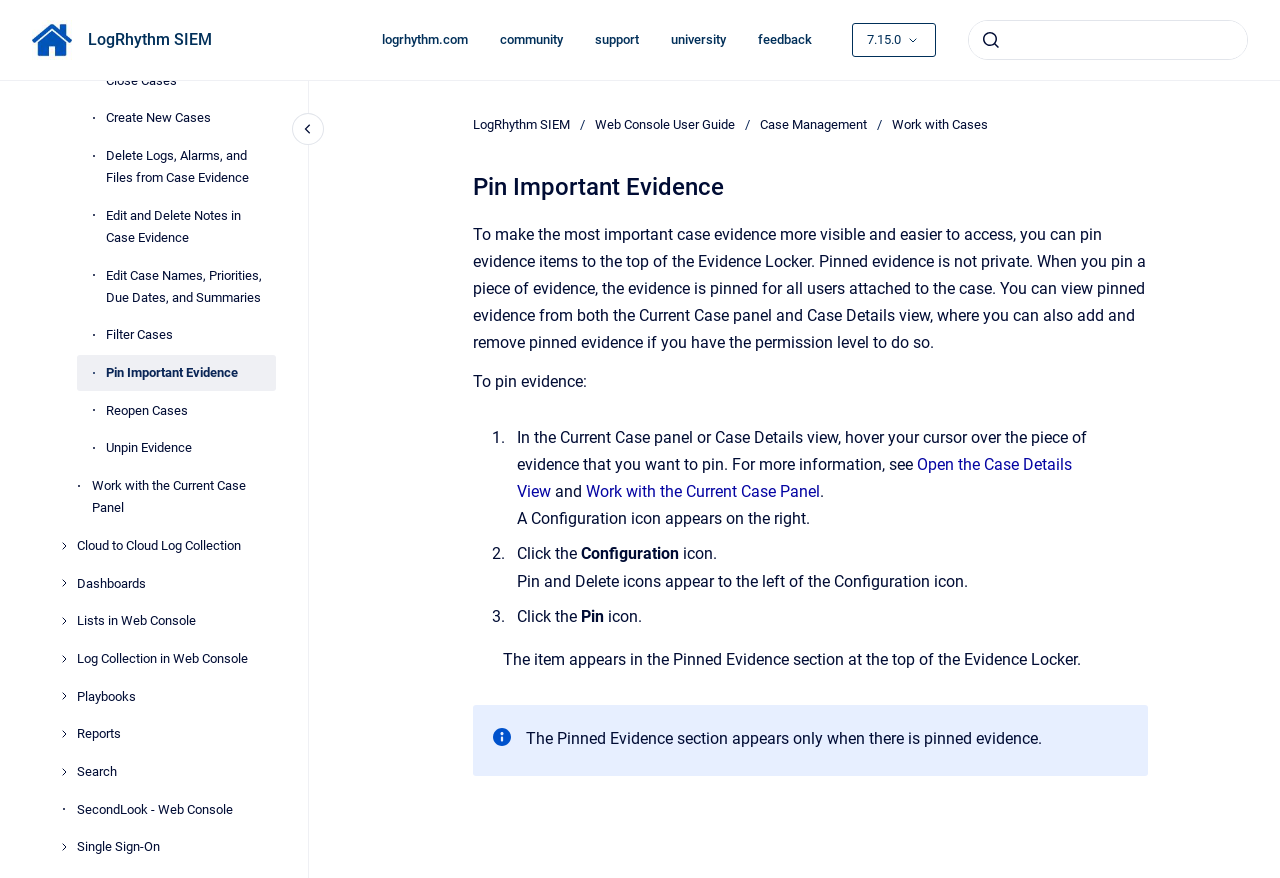Please identify the bounding box coordinates of the element on the webpage that should be clicked to follow this instruction: "work with the current case panel". The bounding box coordinates should be given as four float numbers between 0 and 1, formatted as [left, top, right, bottom].

[0.071, 0.533, 0.216, 0.599]